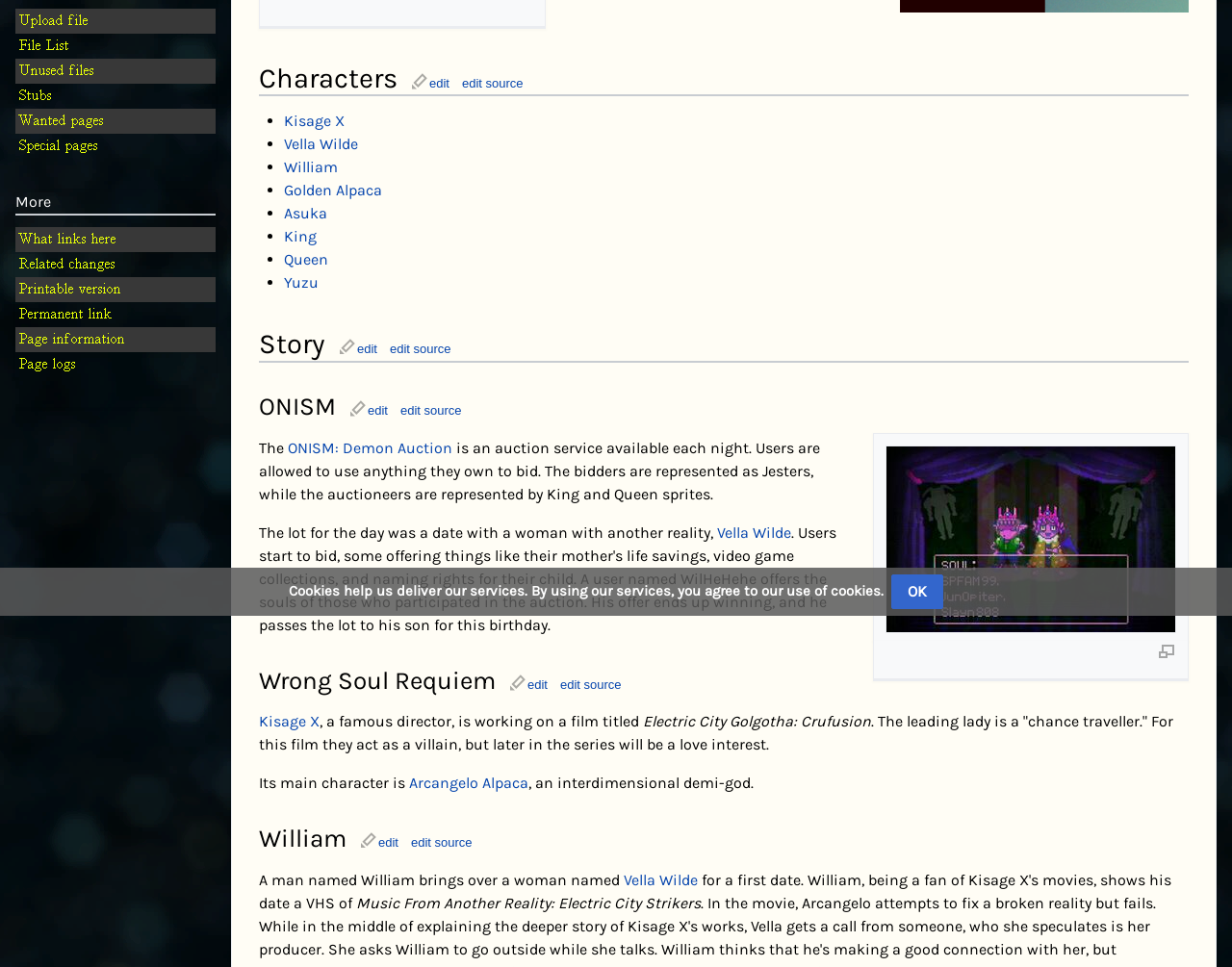Please find the bounding box coordinates in the format (top-left x, top-left y, bottom-right x, bottom-right y) for the given element description. Ensure the coordinates are floating point numbers between 0 and 1. Description: Vella Wilde

[0.23, 0.14, 0.29, 0.159]